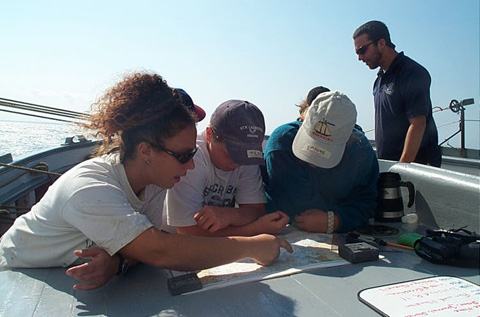Can you look at the image and give a comprehensive answer to the question:
What is the likely purpose of the boat outing?

The surroundings of the boat, including hints of the water and rigging, suggest an adventurous outing, and the group's examination of a nautical chart implies that the purpose of the outing is related to marine studies or navigation.